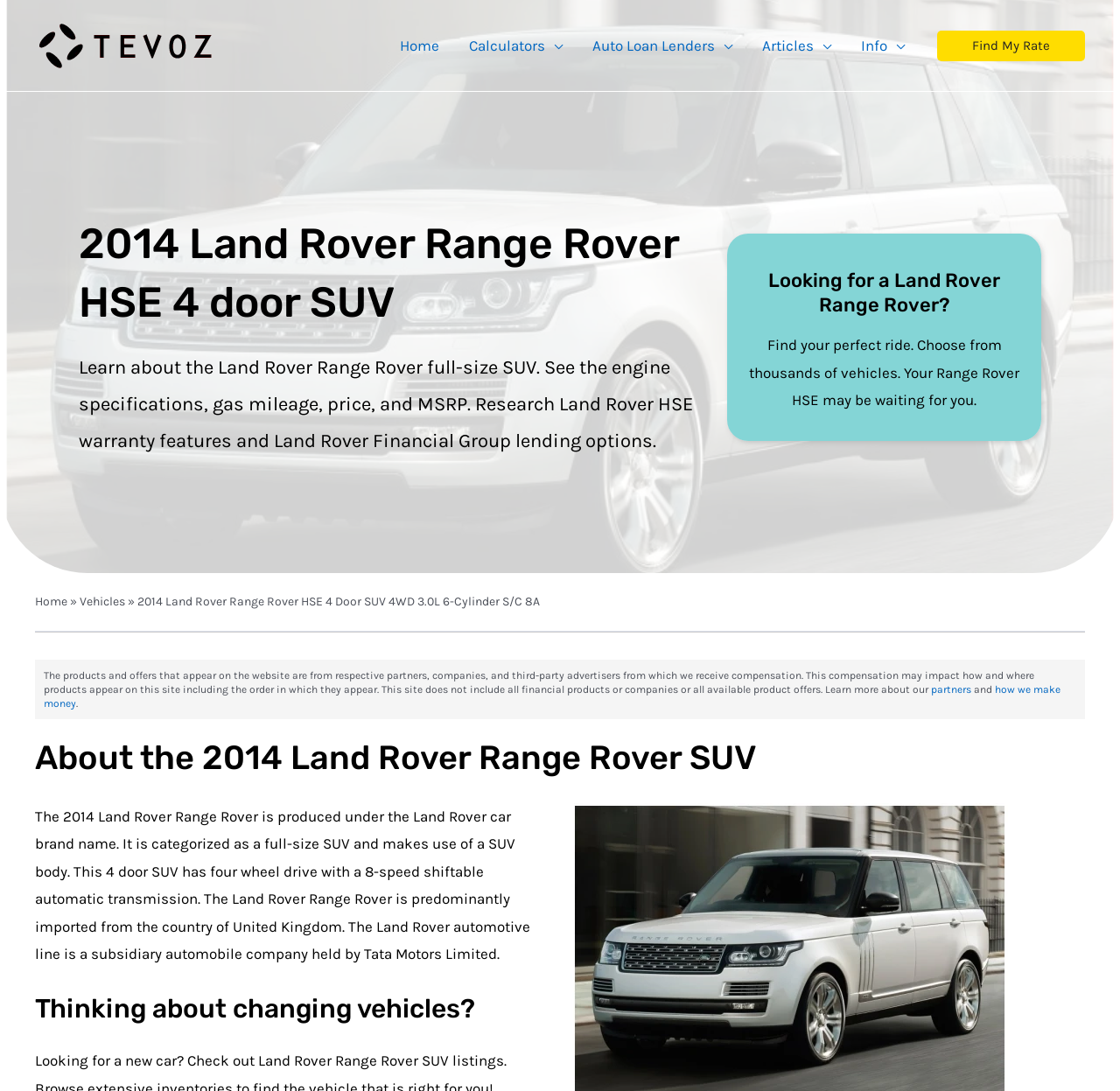Answer the question briefly using a single word or phrase: 
What is the engine type of the 2014 Land Rover Range Rover?

3.0L V6 supercharger FFV